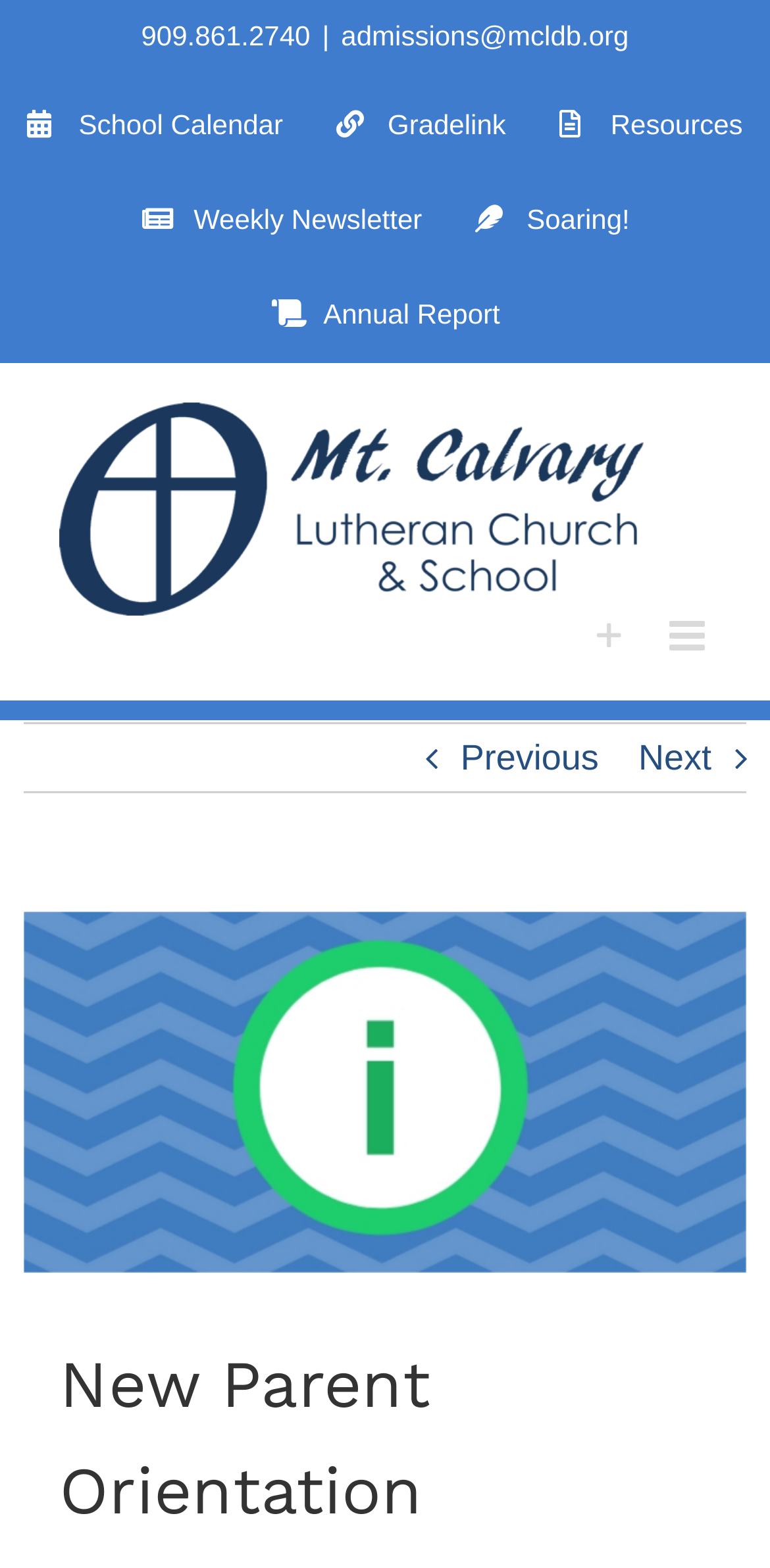Please find the bounding box coordinates for the clickable element needed to perform this instruction: "Toggle the mobile menu".

[0.869, 0.392, 0.923, 0.419]